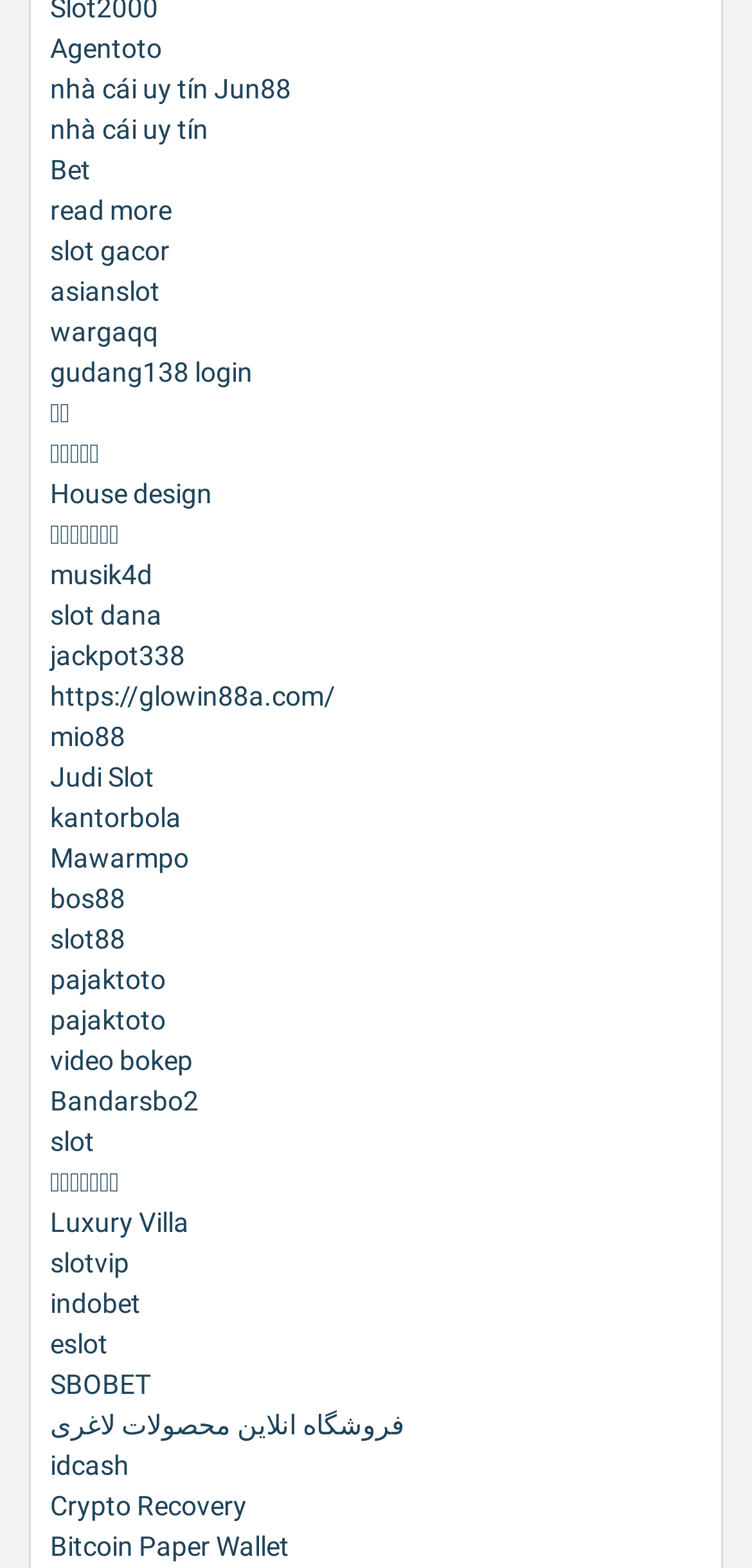How many links are on this webpage? Analyze the screenshot and reply with just one word or a short phrase.

40